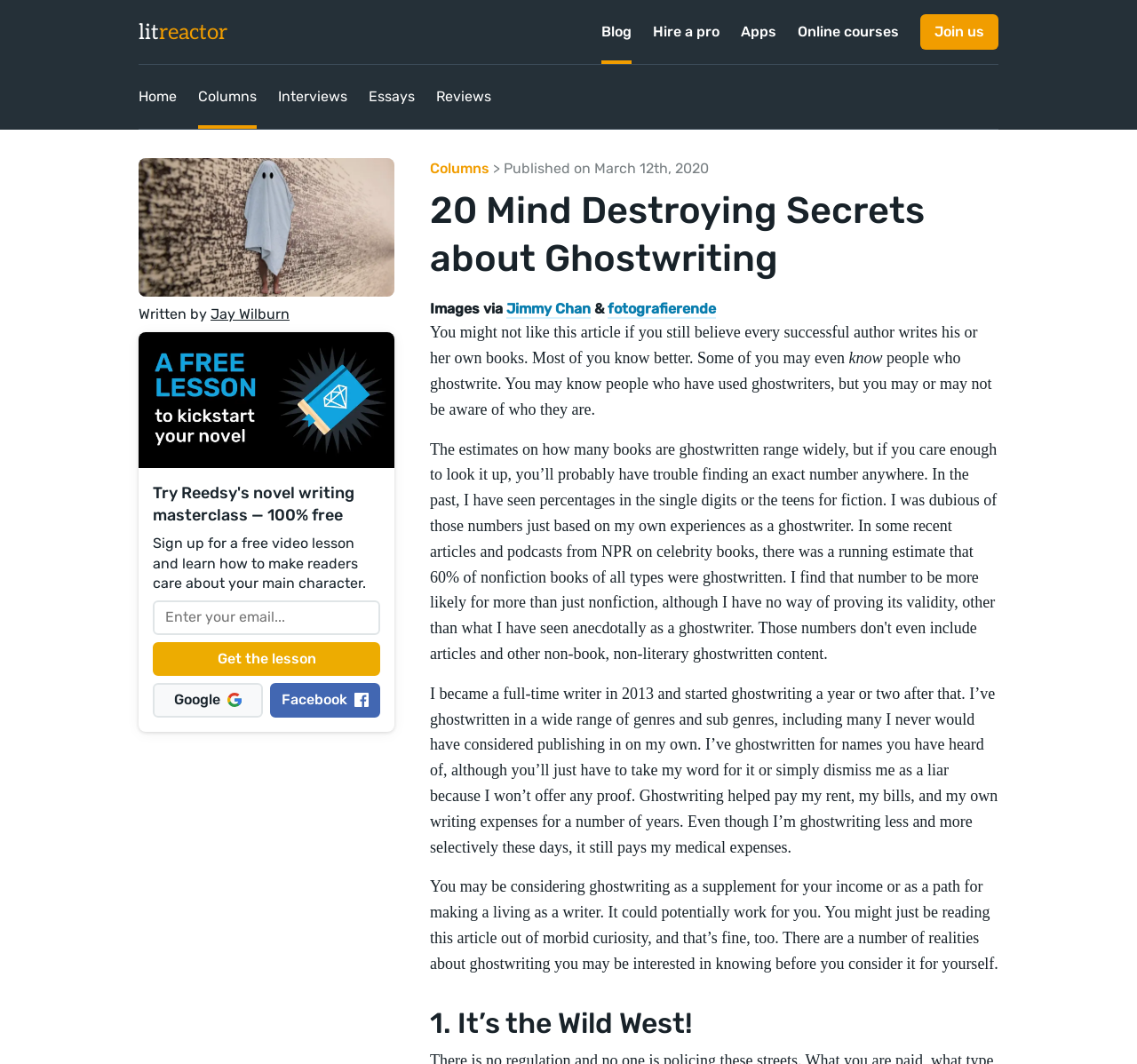What is the purpose of the textbox?
Answer the question in as much detail as possible.

The purpose of the textbox can be inferred from its label 'Enter your email...' and its position below the text 'Sign up for a free video lesson and learn how to make readers care about your main character.', suggesting that it is used to input an email address to receive the free lesson.